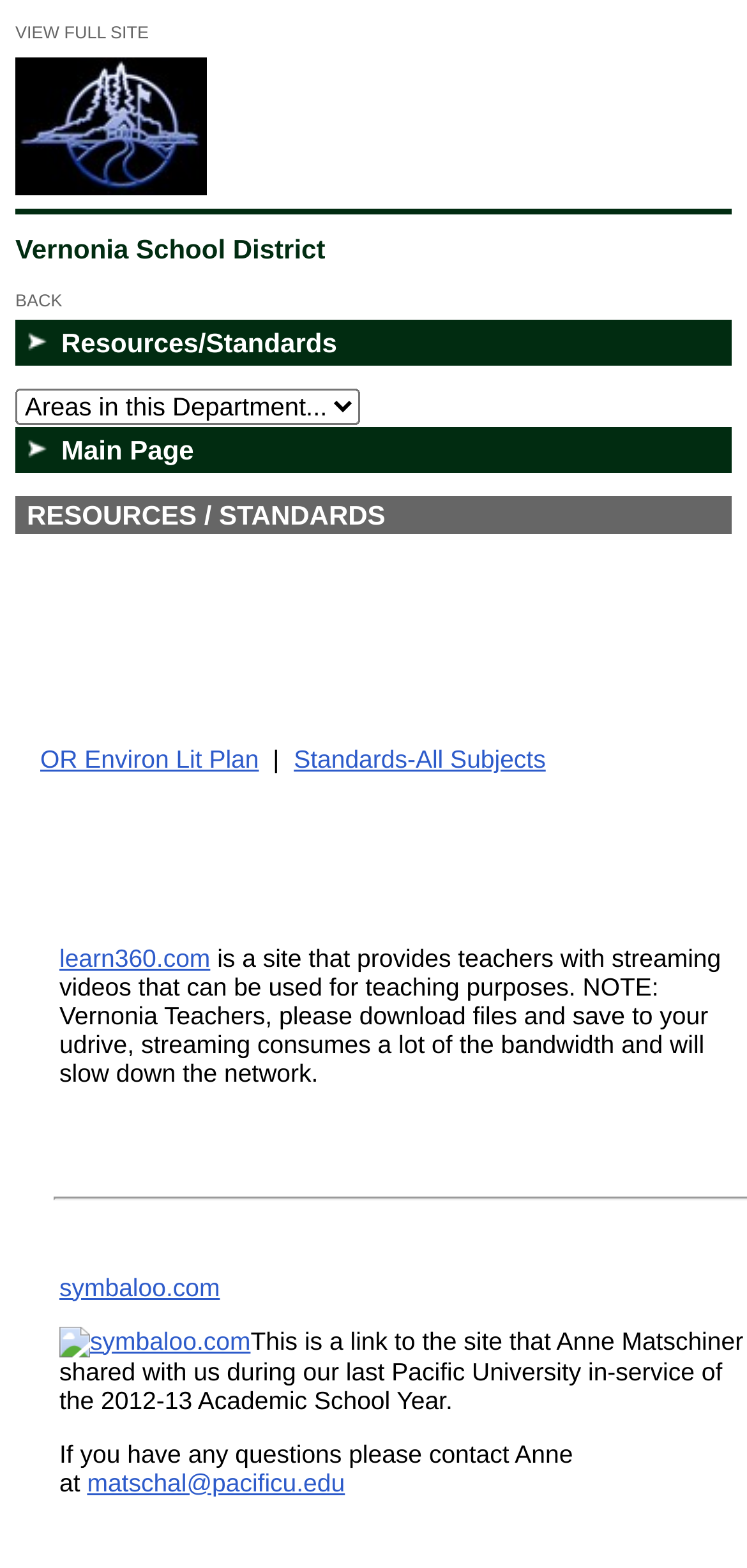Determine the bounding box coordinates of the area to click in order to meet this instruction: "open OR Environ Lit Plan".

[0.054, 0.475, 0.347, 0.493]